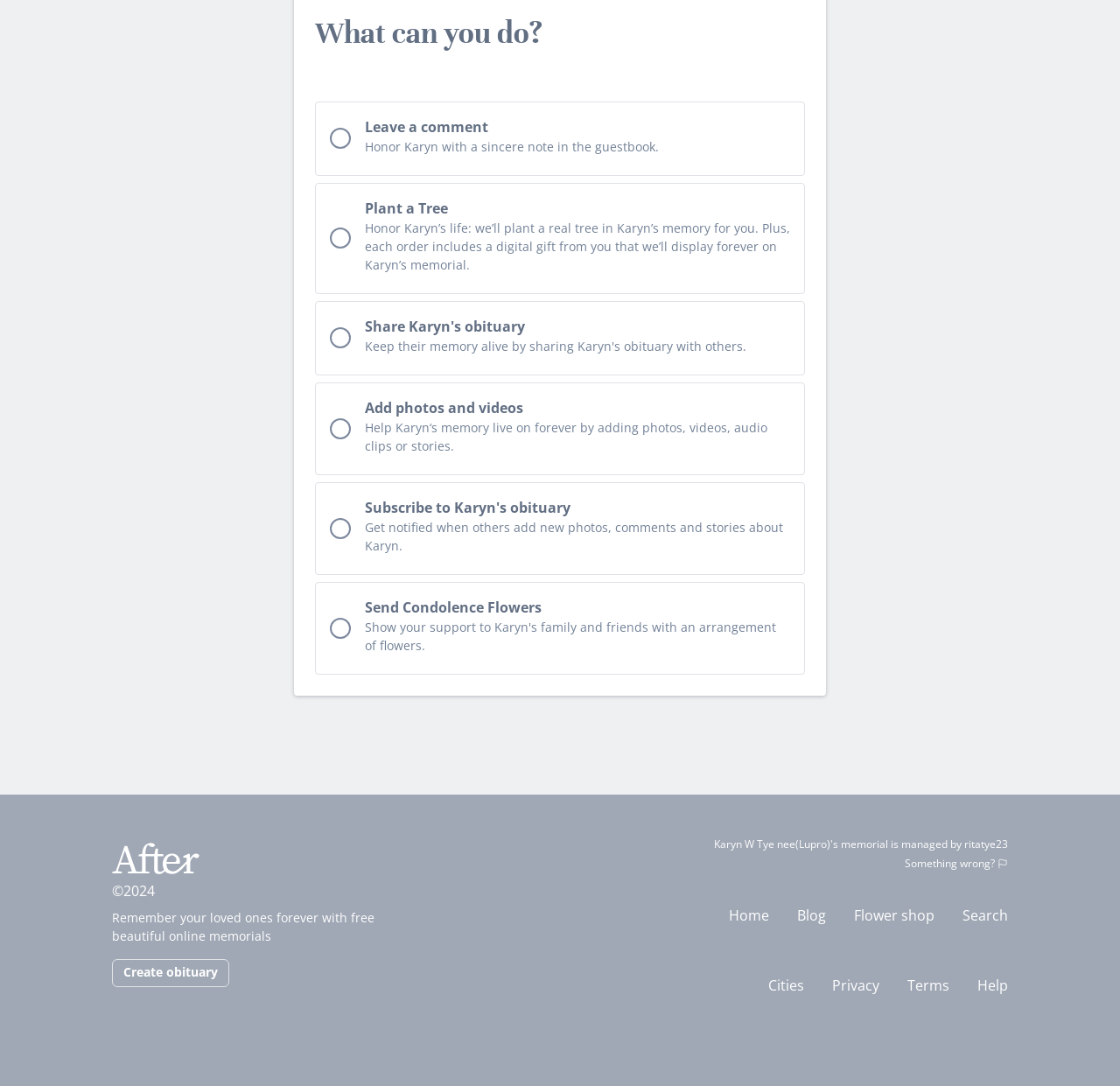Locate the bounding box coordinates of the area where you should click to accomplish the instruction: "Plant a Tree".

[0.281, 0.168, 0.719, 0.271]